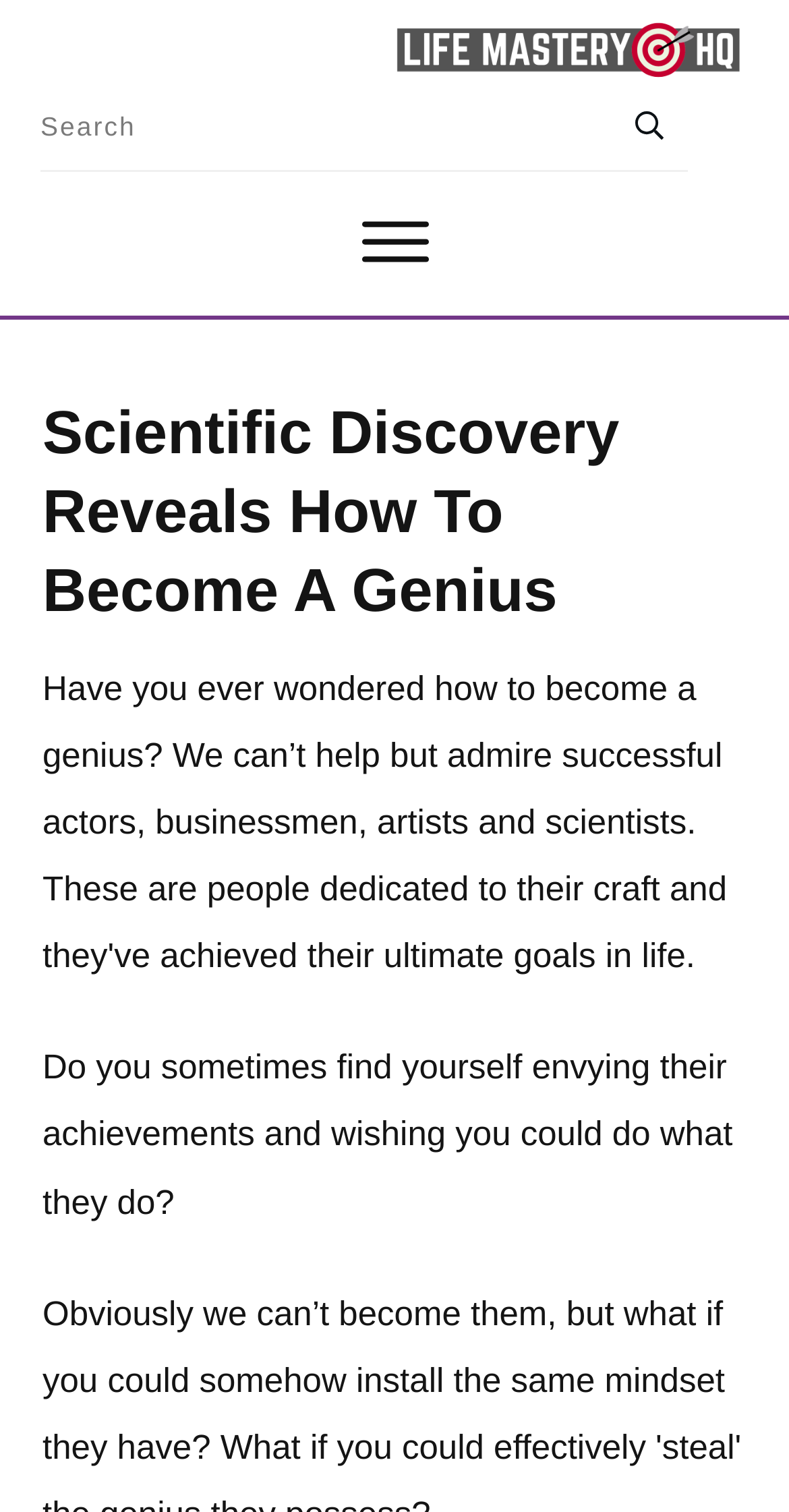What is the topic of the article?
Please look at the screenshot and answer in one word or a short phrase.

Becoming a genius